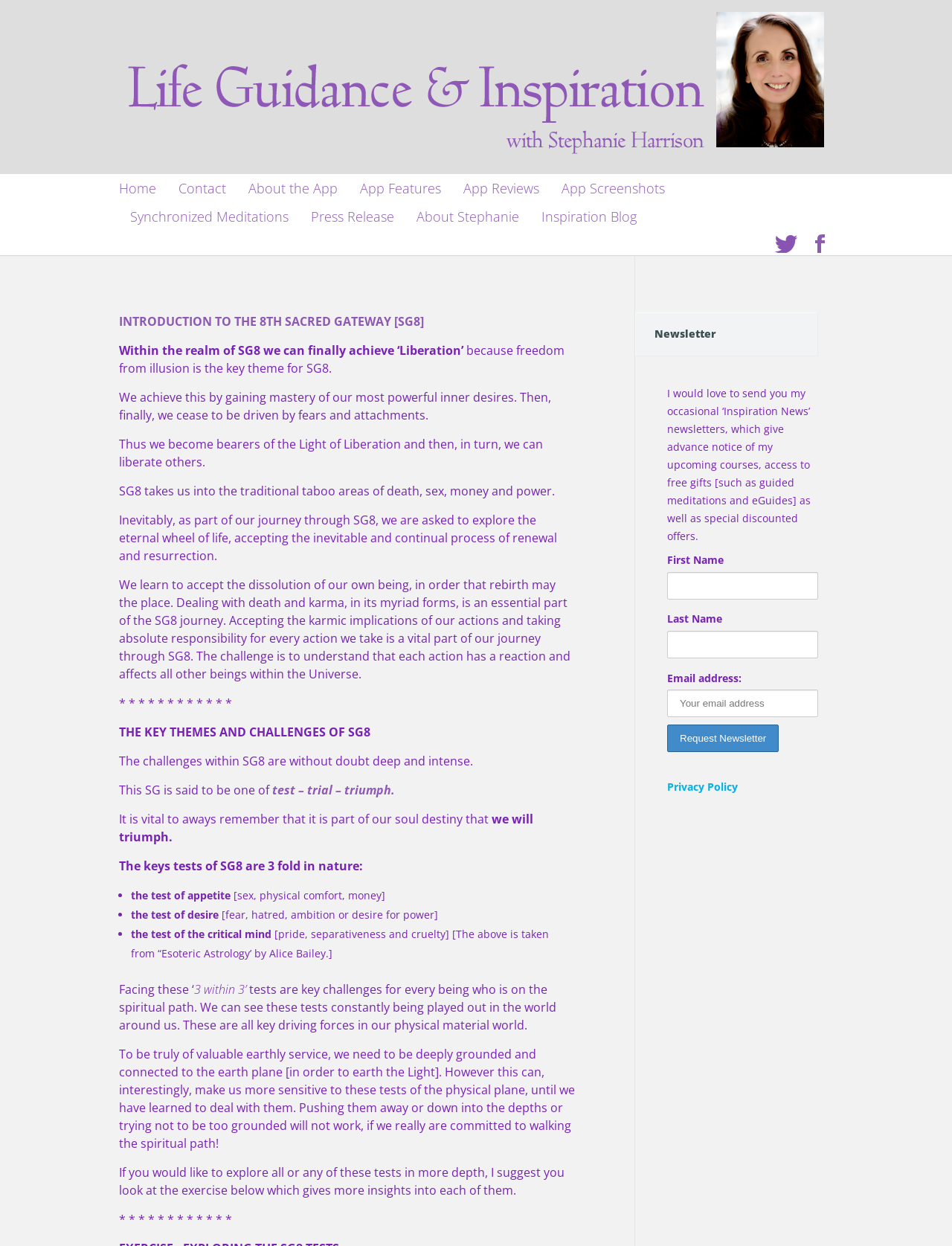Identify the bounding box for the element characterized by the following description: "parent_node: First Name name="FNAME"".

[0.701, 0.459, 0.859, 0.481]